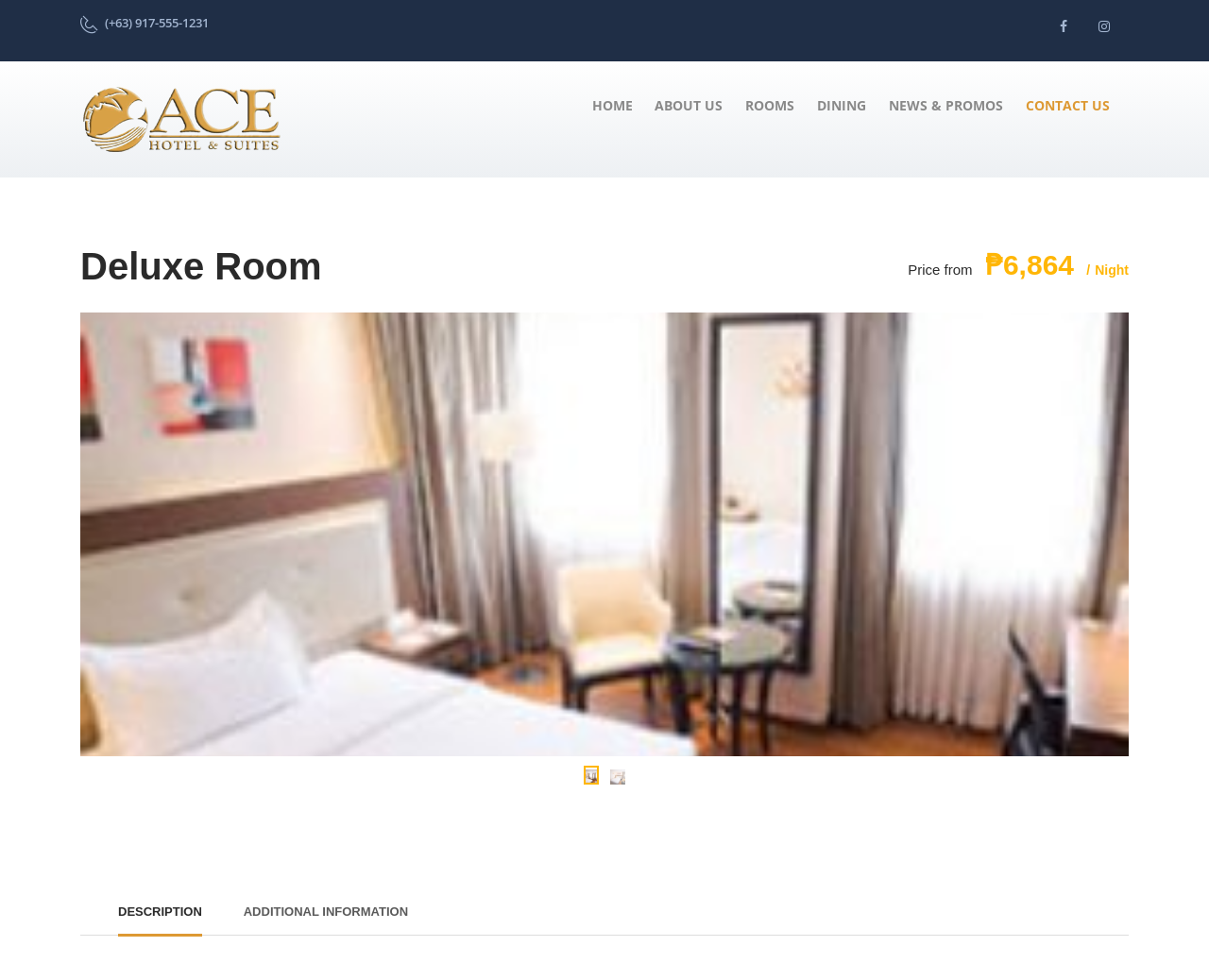What is the unit of the price?
Please use the image to deliver a detailed and complete answer.

I found the unit of the price by looking at the section that describes the Deluxe Room, where I saw a static text element with the unit 'Night'.